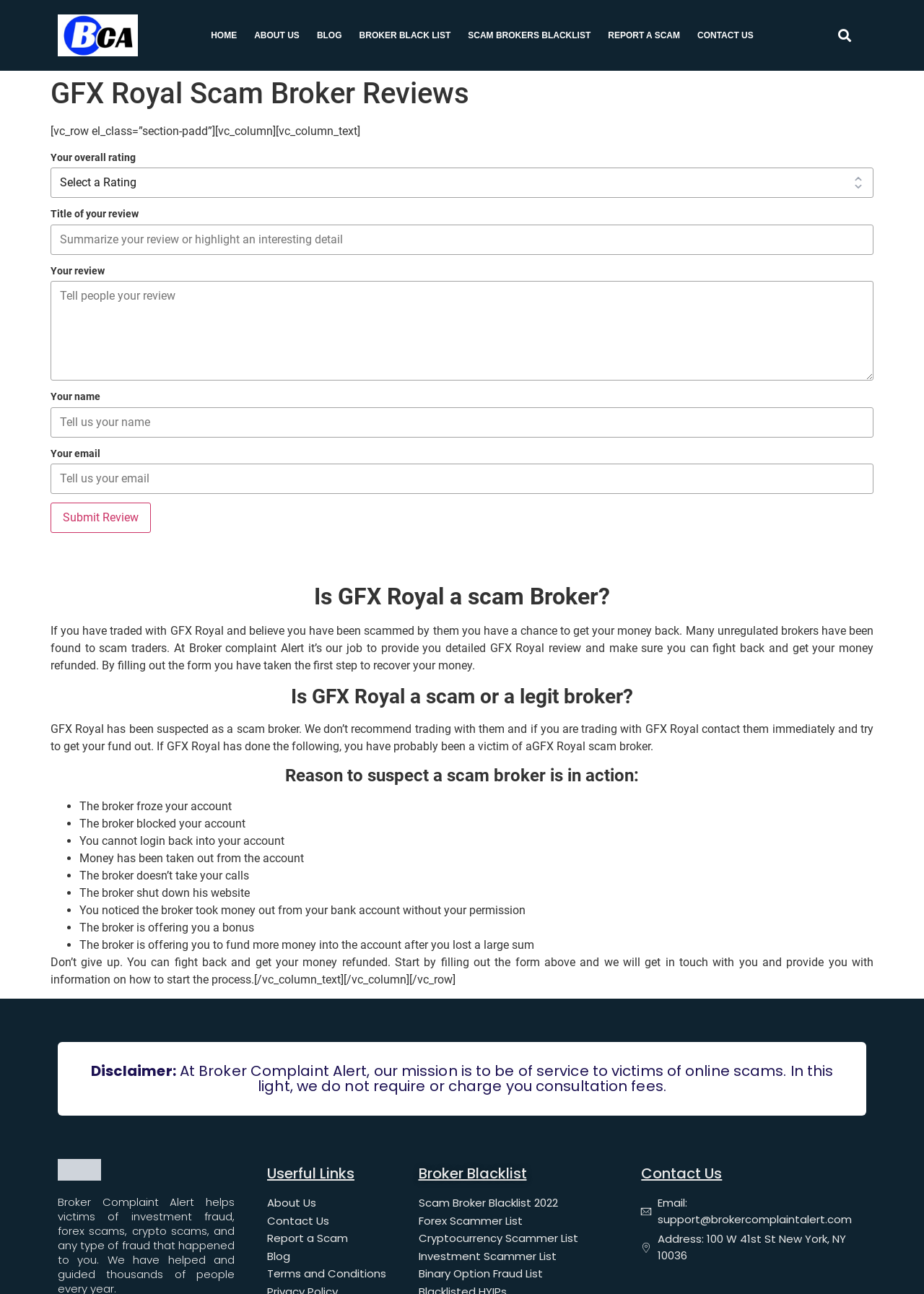Can you specify the bounding box coordinates of the area that needs to be clicked to fulfill the following instruction: "Get crypto scam recovery services"?

[0.062, 0.011, 0.186, 0.043]